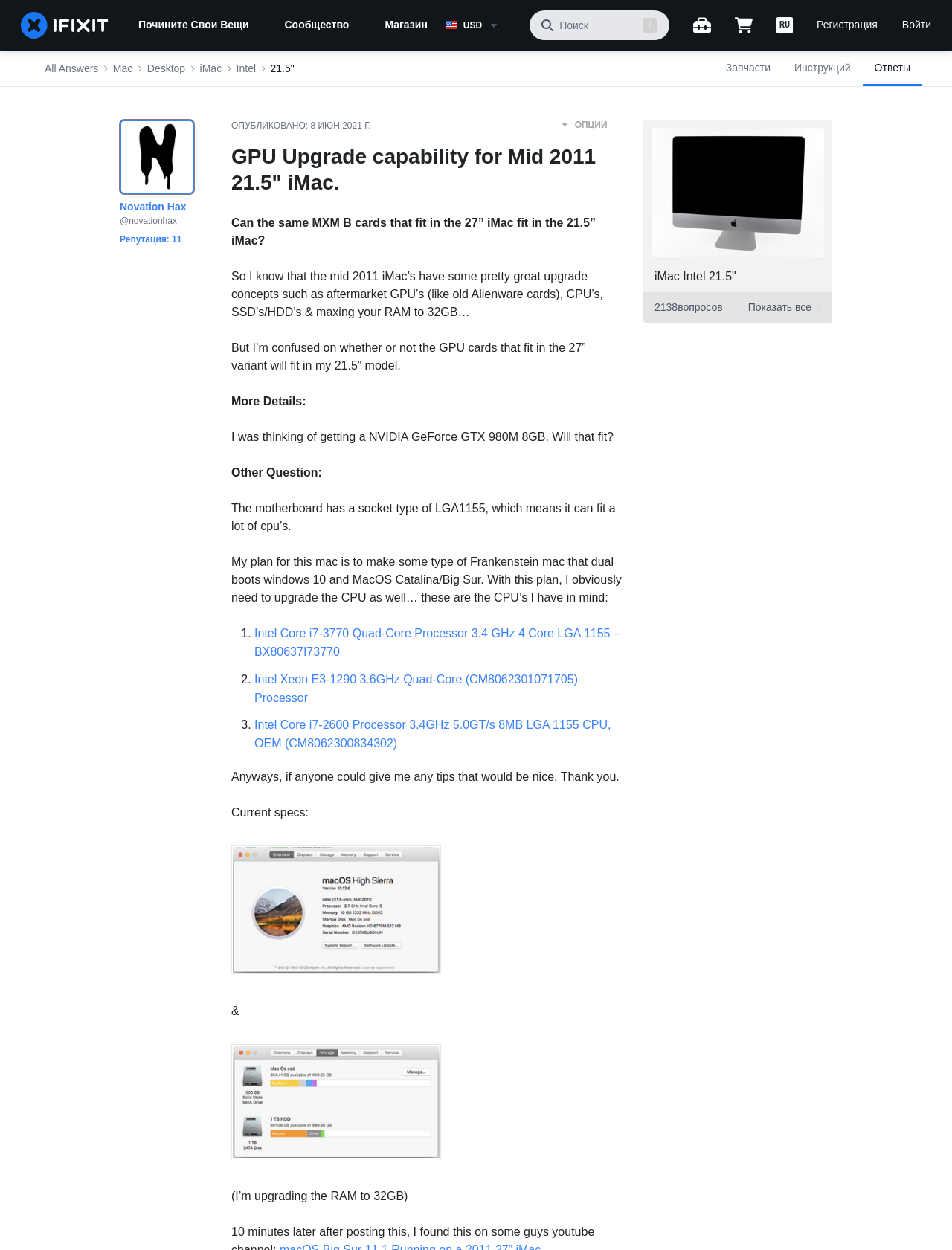How many CPU options are mentioned in the post?
Using the visual information from the image, give a one-word or short-phrase answer.

3